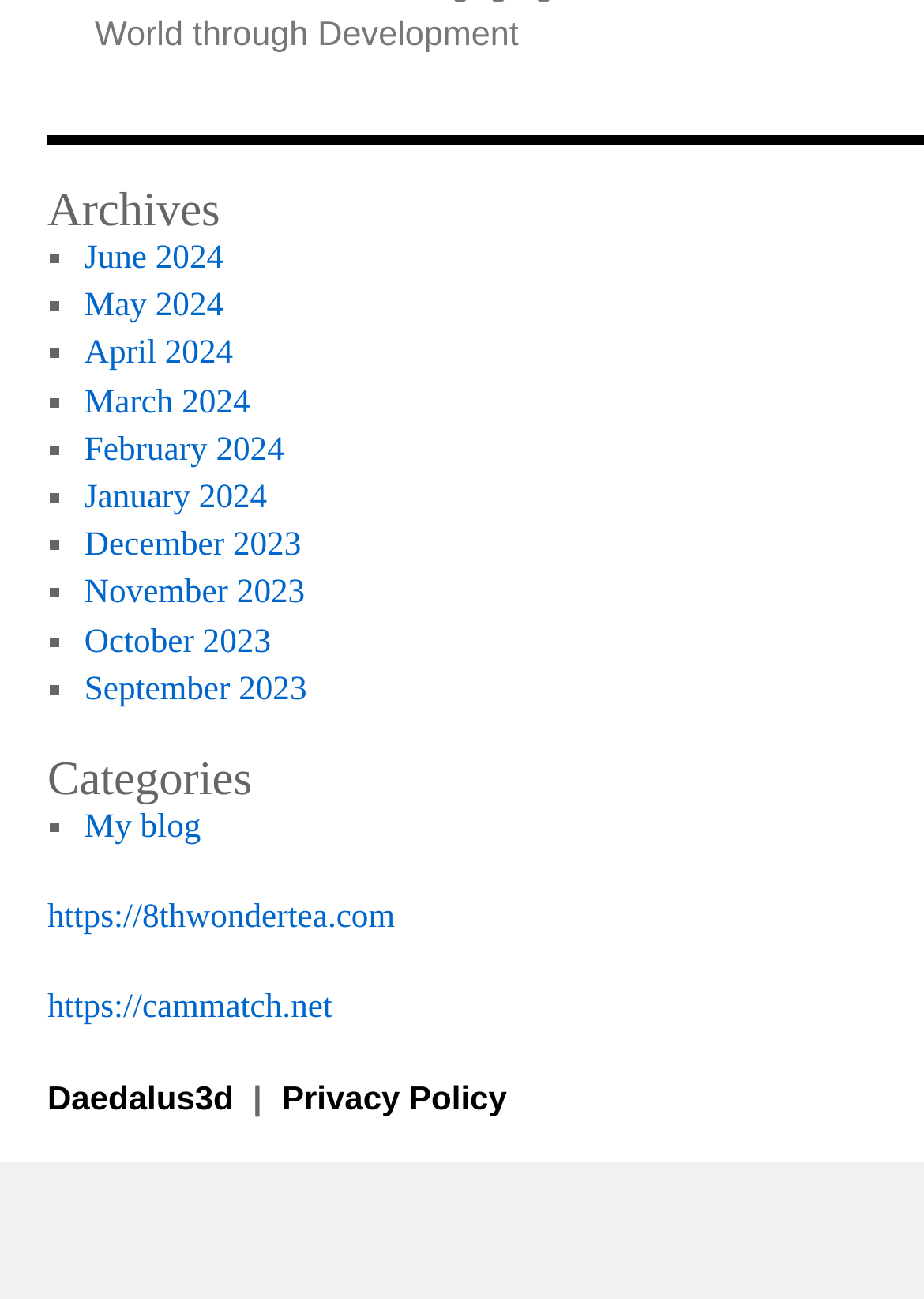Identify the bounding box coordinates of the area you need to click to perform the following instruction: "Go to My blog".

[0.091, 0.622, 0.217, 0.652]